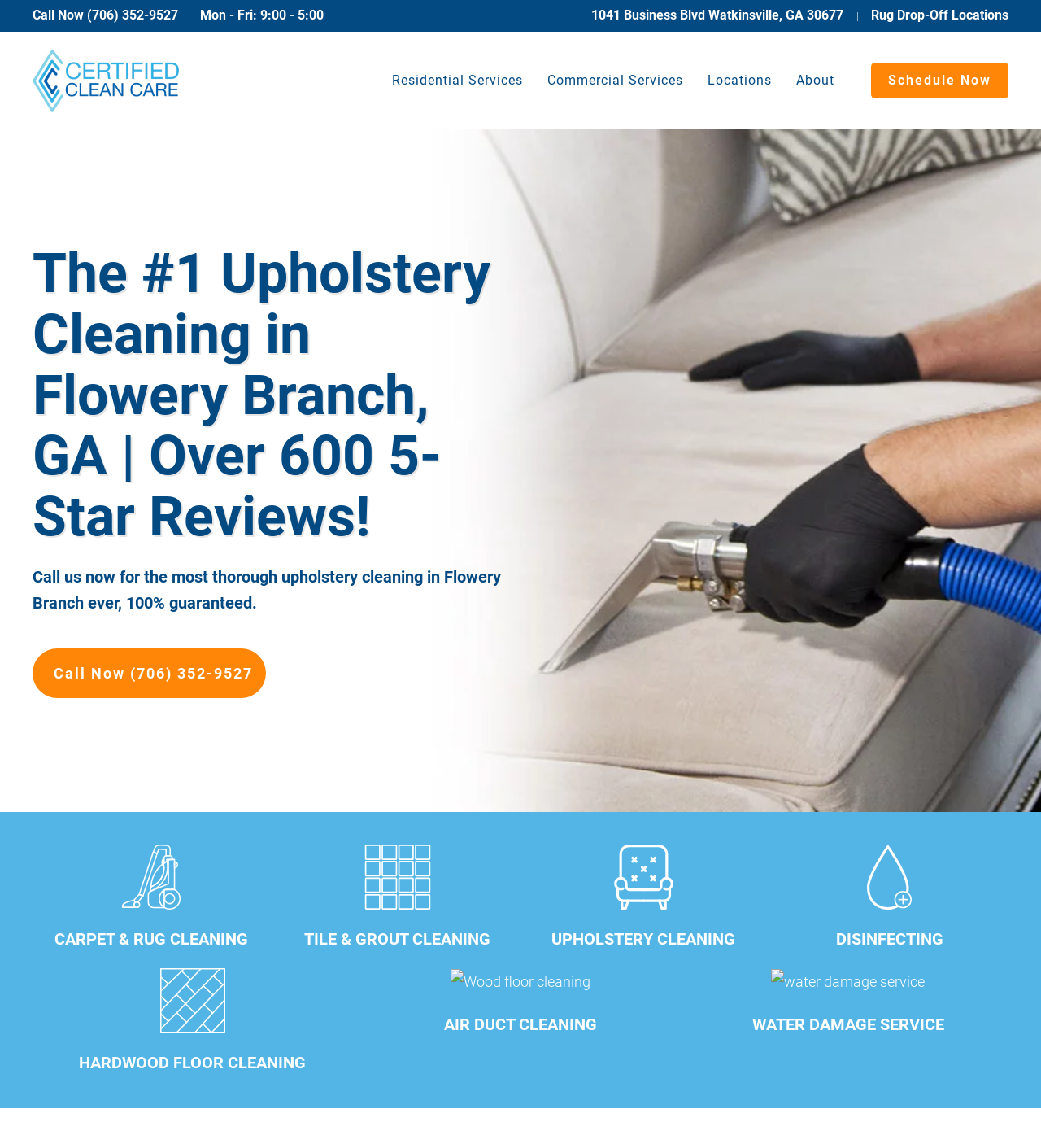How many 5-star reviews does Certified Clean Care have?
Please provide a detailed and comprehensive answer to the question.

The number of 5-star reviews can be found in the heading of the webpage, which states 'The #1 Upholstery Cleaning in Flowery Branch, GA | Over 600 5-Star Reviews!'.